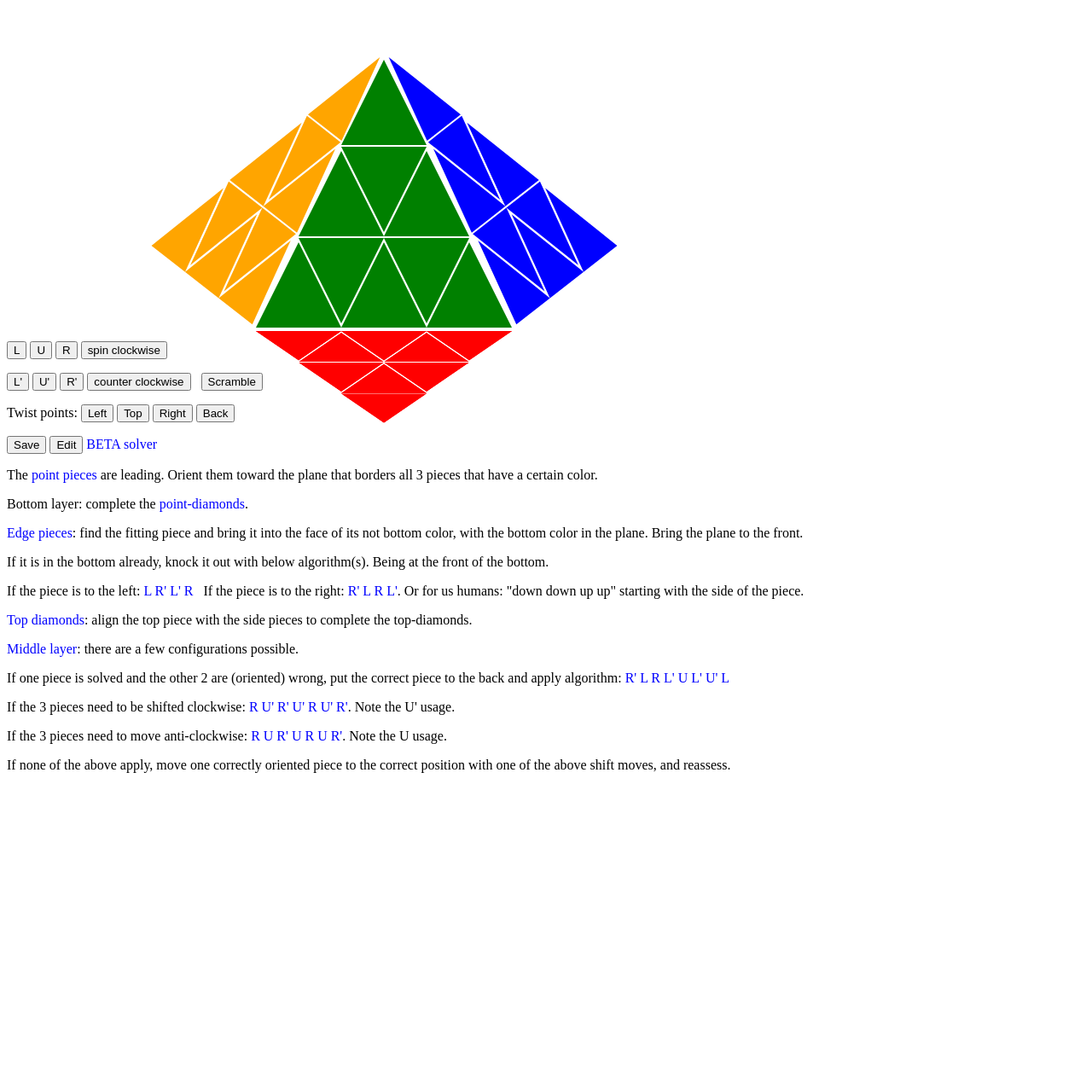Please identify the bounding box coordinates of the area that needs to be clicked to fulfill the following instruction: "Click the 'Scramble' button."

[0.184, 0.341, 0.24, 0.358]